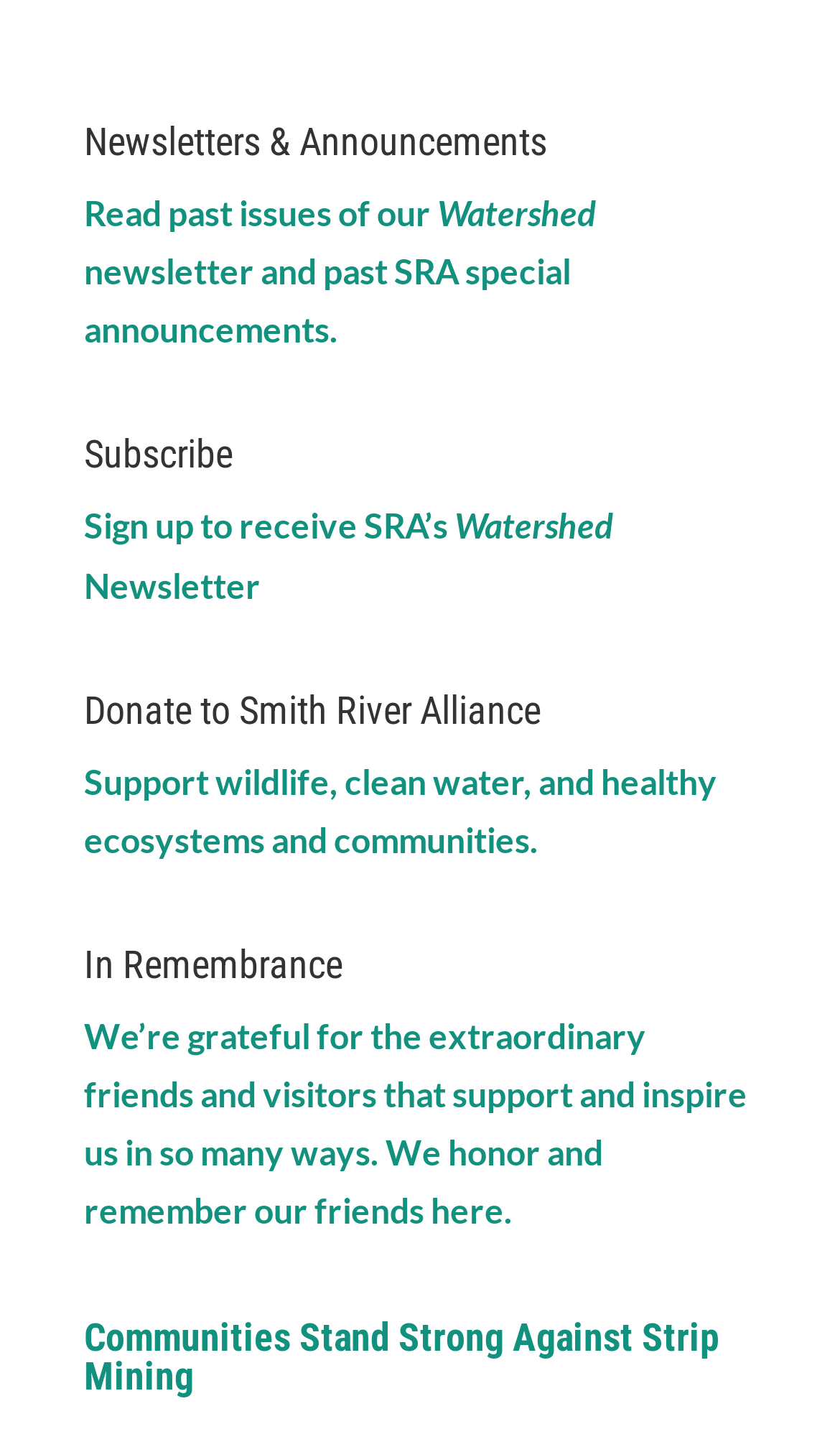Provide a one-word or brief phrase answer to the question:
What is the last section on the webpage about?

Communities against strip mining